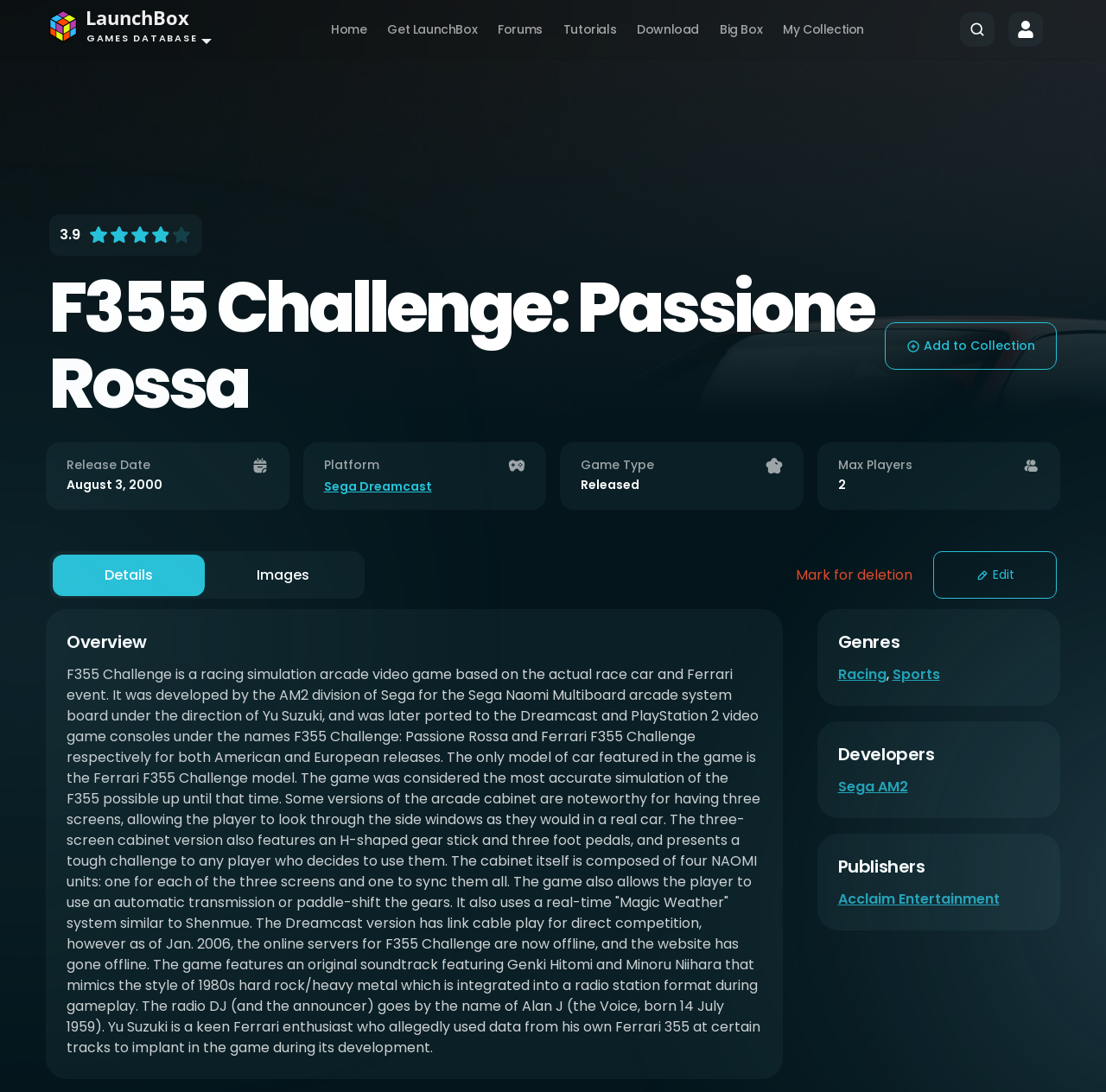How many players can play F355 Challenge: Passione Rossa?
From the image, respond with a single word or phrase.

2